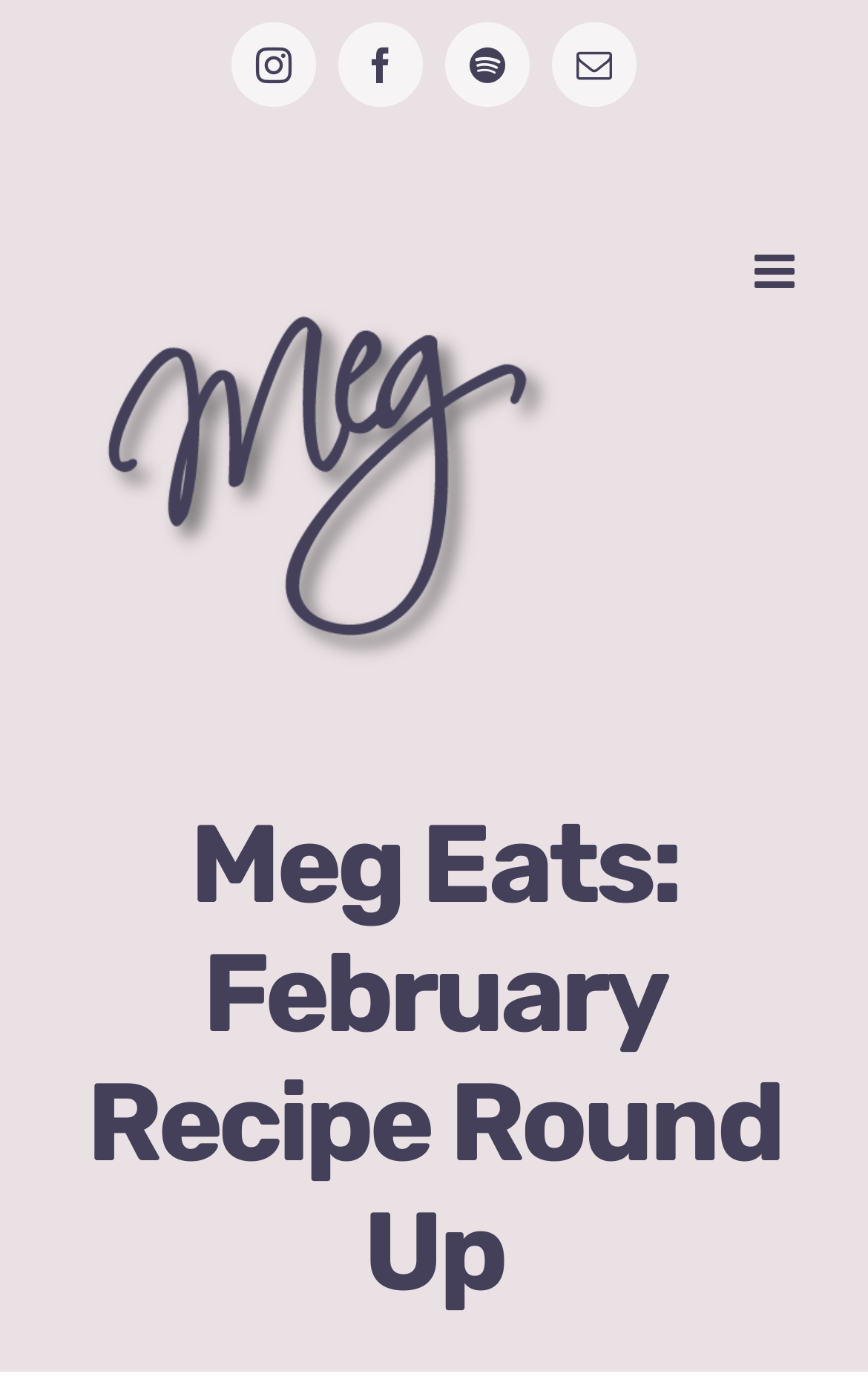Respond with a single word or phrase to the following question: What is the position of the logo on the webpage?

Top left